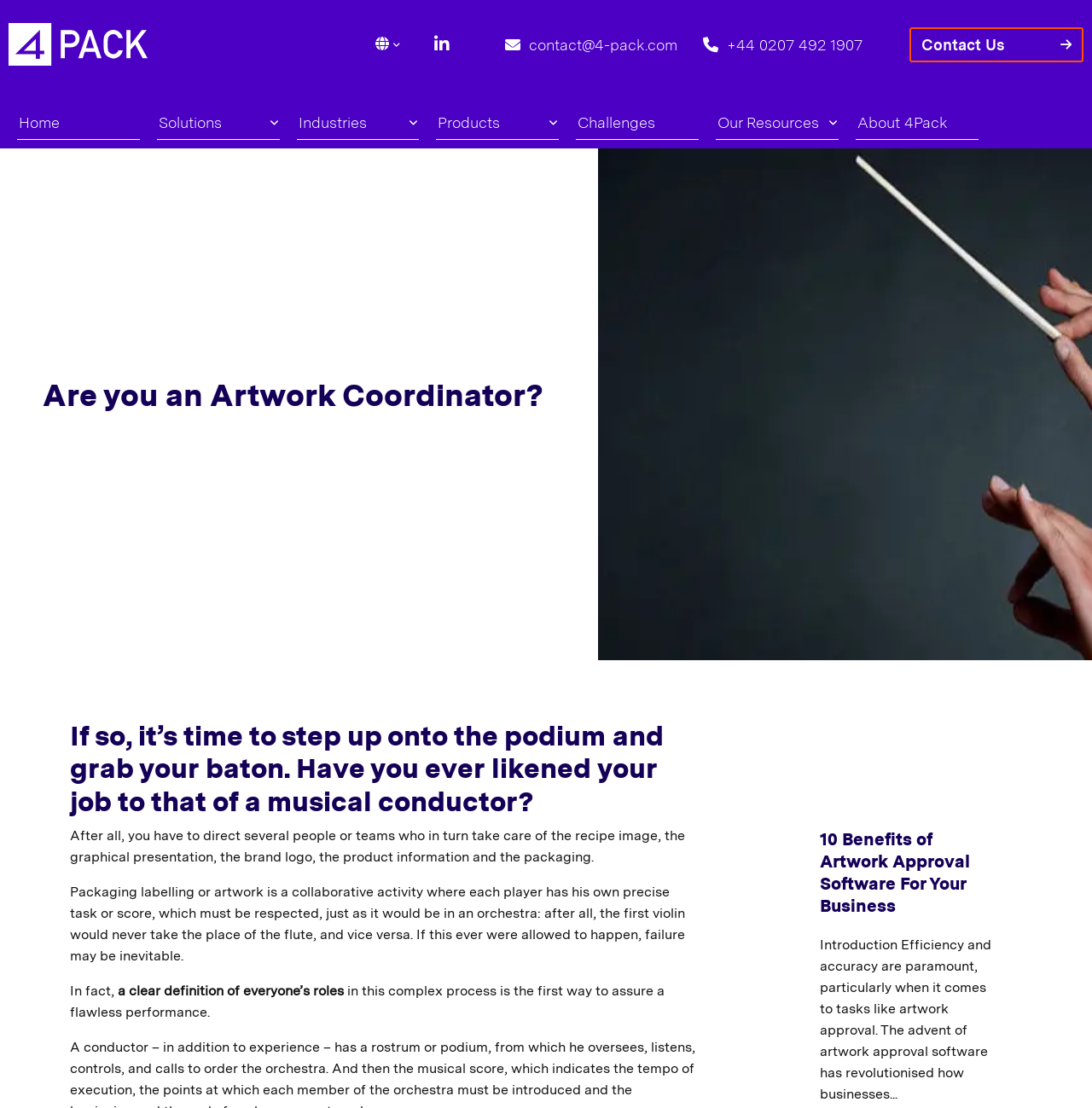How many links are there in the top navigation menu?
Please give a well-detailed answer to the question.

The top navigation menu contains links to 'Home', 'Solutions', 'Industries', 'Products', 'Challenges', 'Our Resources', and 'About 4Pack', making a total of 7 links.